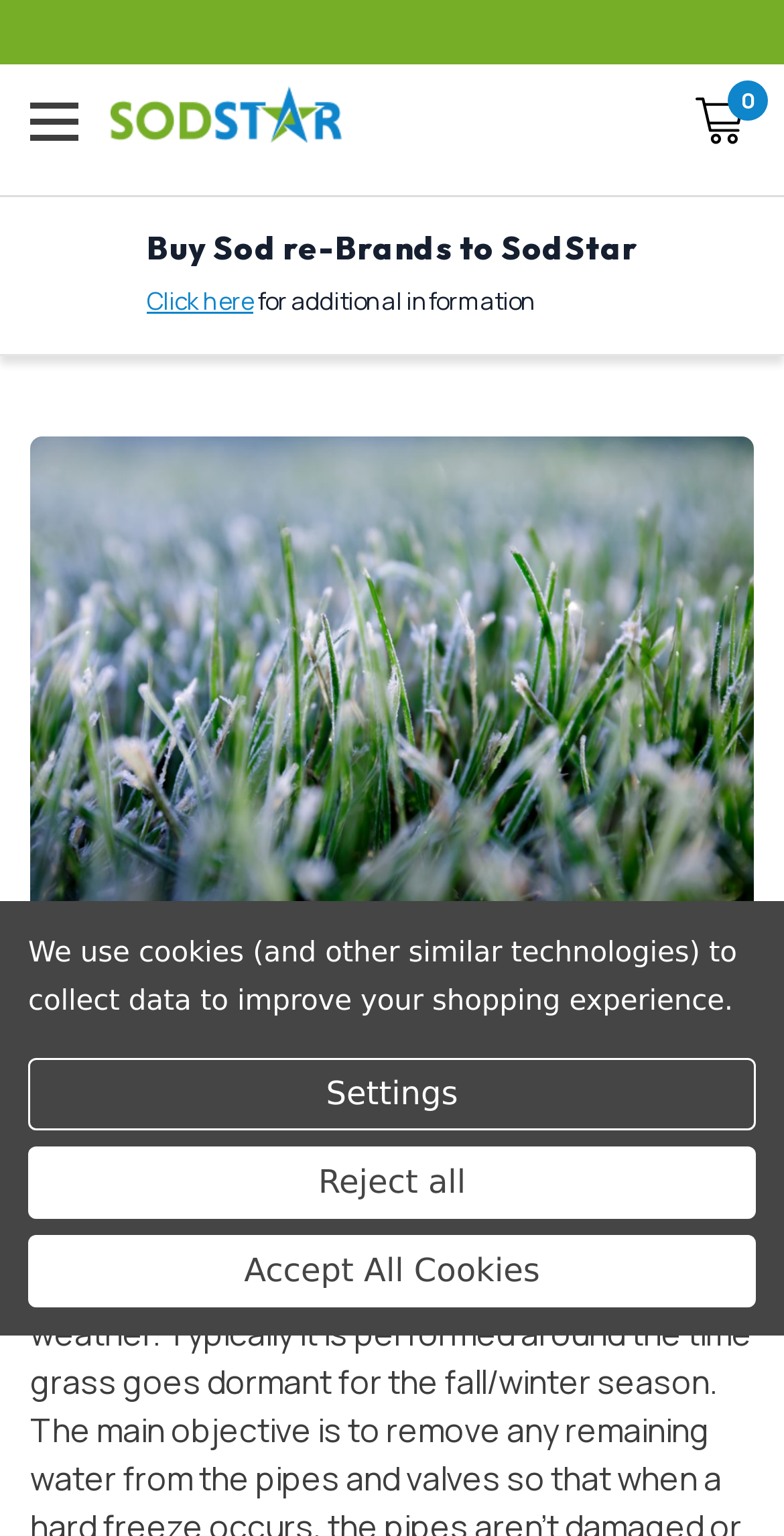Identify the bounding box of the UI element that matches this description: "0".

[0.887, 0.063, 0.949, 0.102]